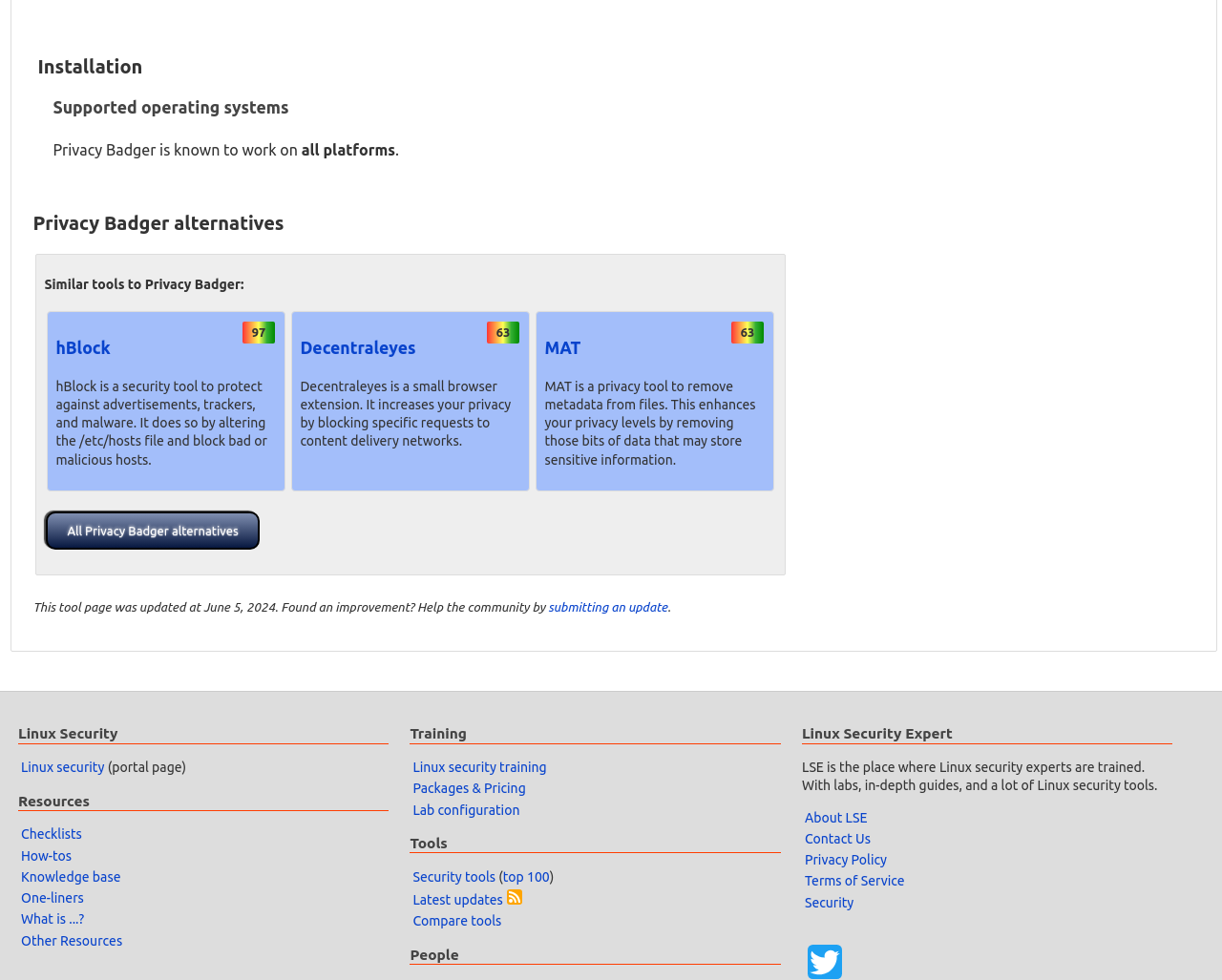Respond to the question below with a concise word or phrase:
What is Privacy Badger?

Privacy tool